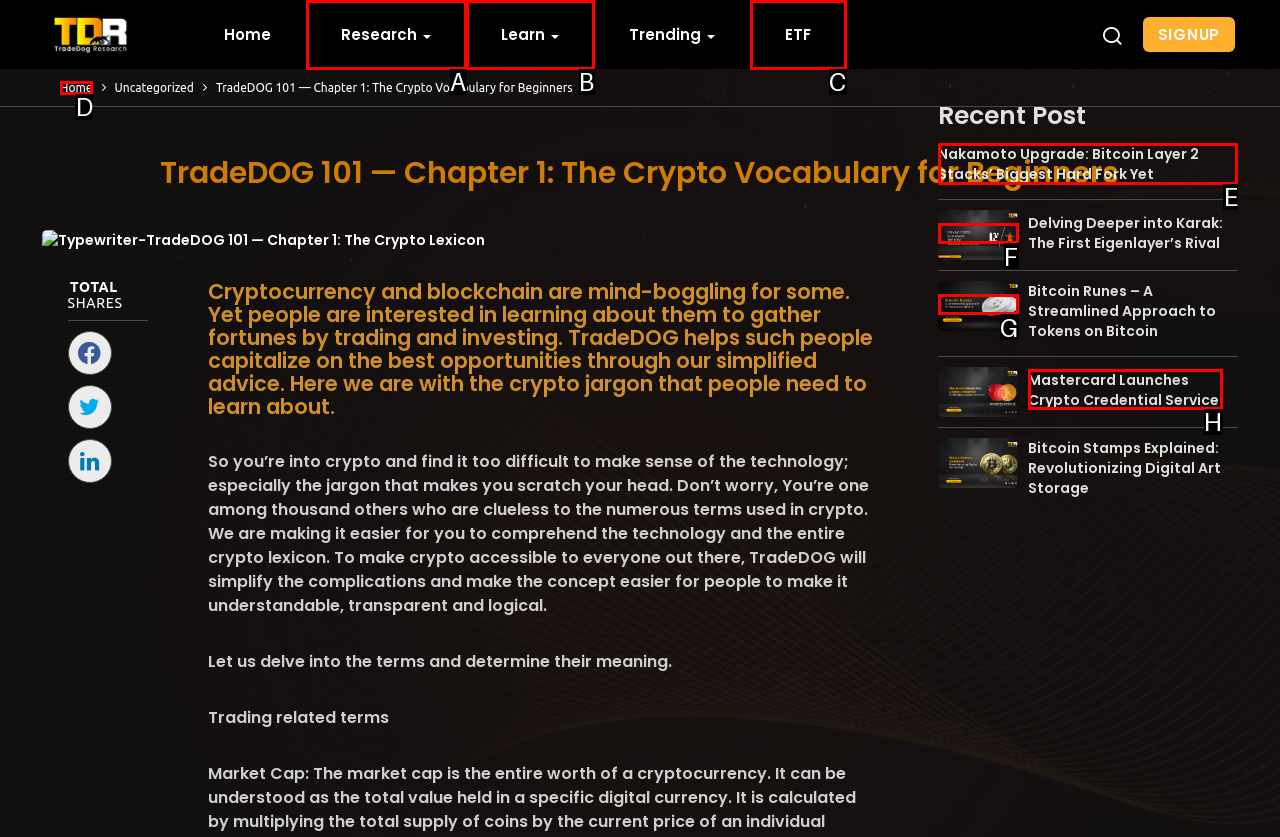Determine the correct UI element to click for this instruction: Read the 'Nakamoto Upgrade: Bitcoin Layer 2 Stacks’ Biggest Hard Fork Yet' article. Respond with the letter of the chosen element.

E